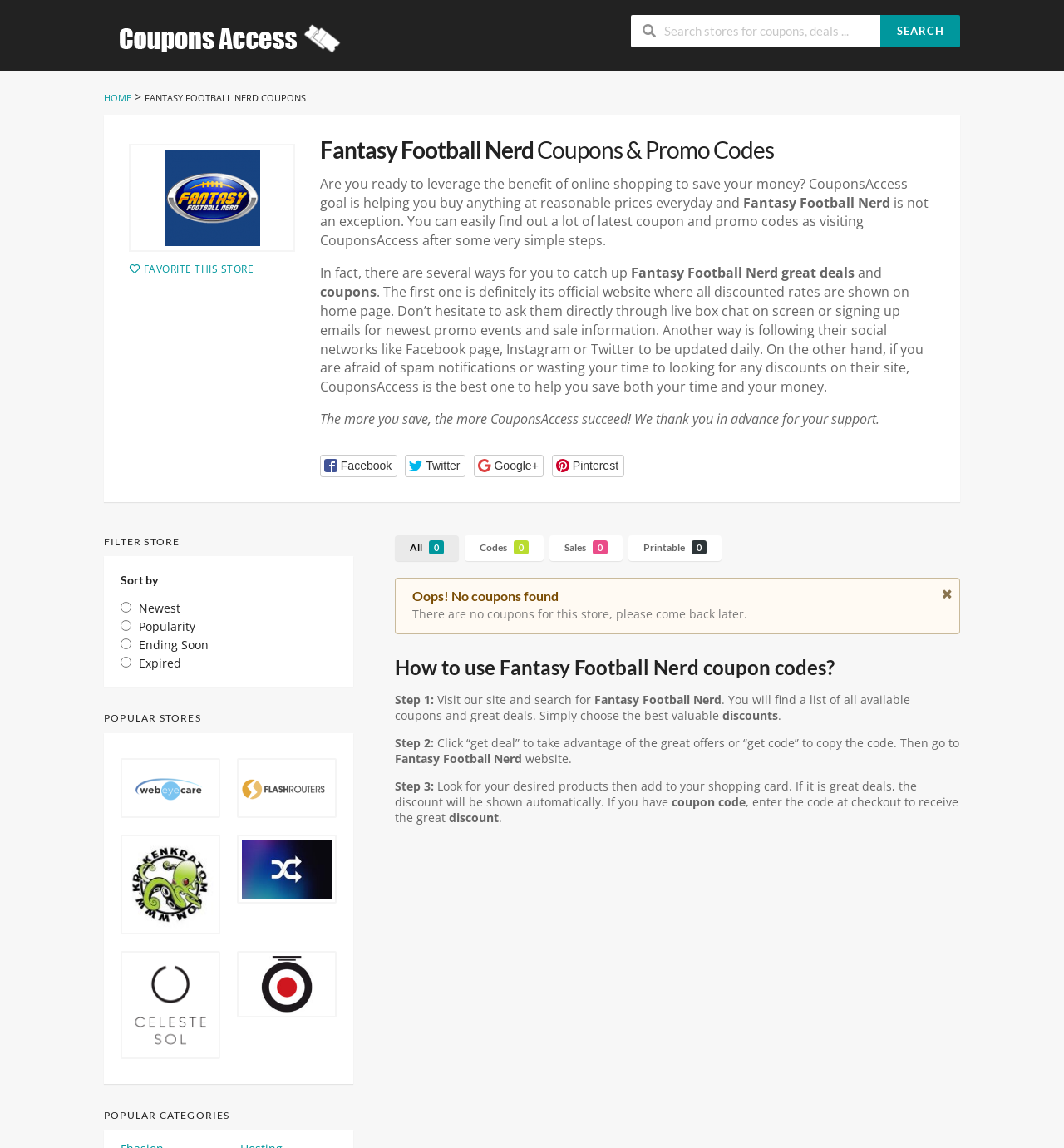What are the steps to use Fantasy Football Nerd coupon codes?
Provide a fully detailed and comprehensive answer to the question.

The webpage provides a step-by-step guide on how to use Fantasy Football Nerd coupon codes, which includes visiting the site and searching for coupons, clicking 'get deal' or 'get code', and then using the code at checkout on the Fantasy Football Nerd website.